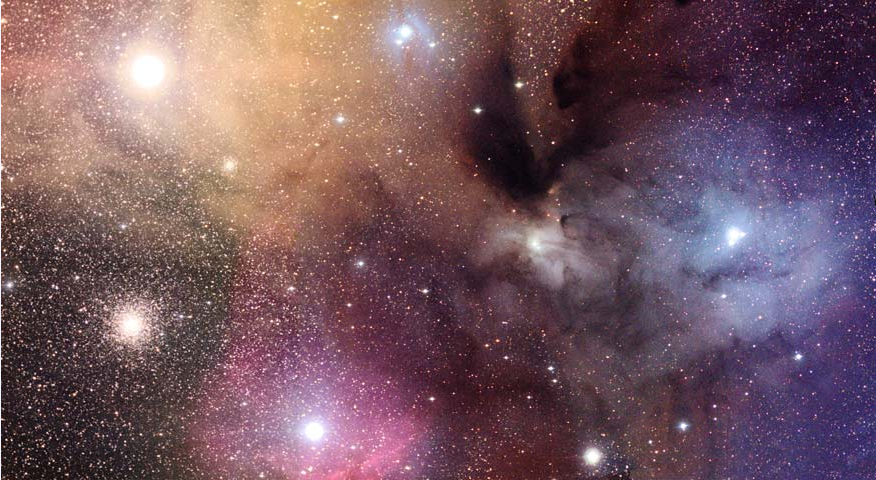When was the image featured as Astronomy Picture of the Day?
Identify the answer in the screenshot and reply with a single word or phrase.

June 2, 2004